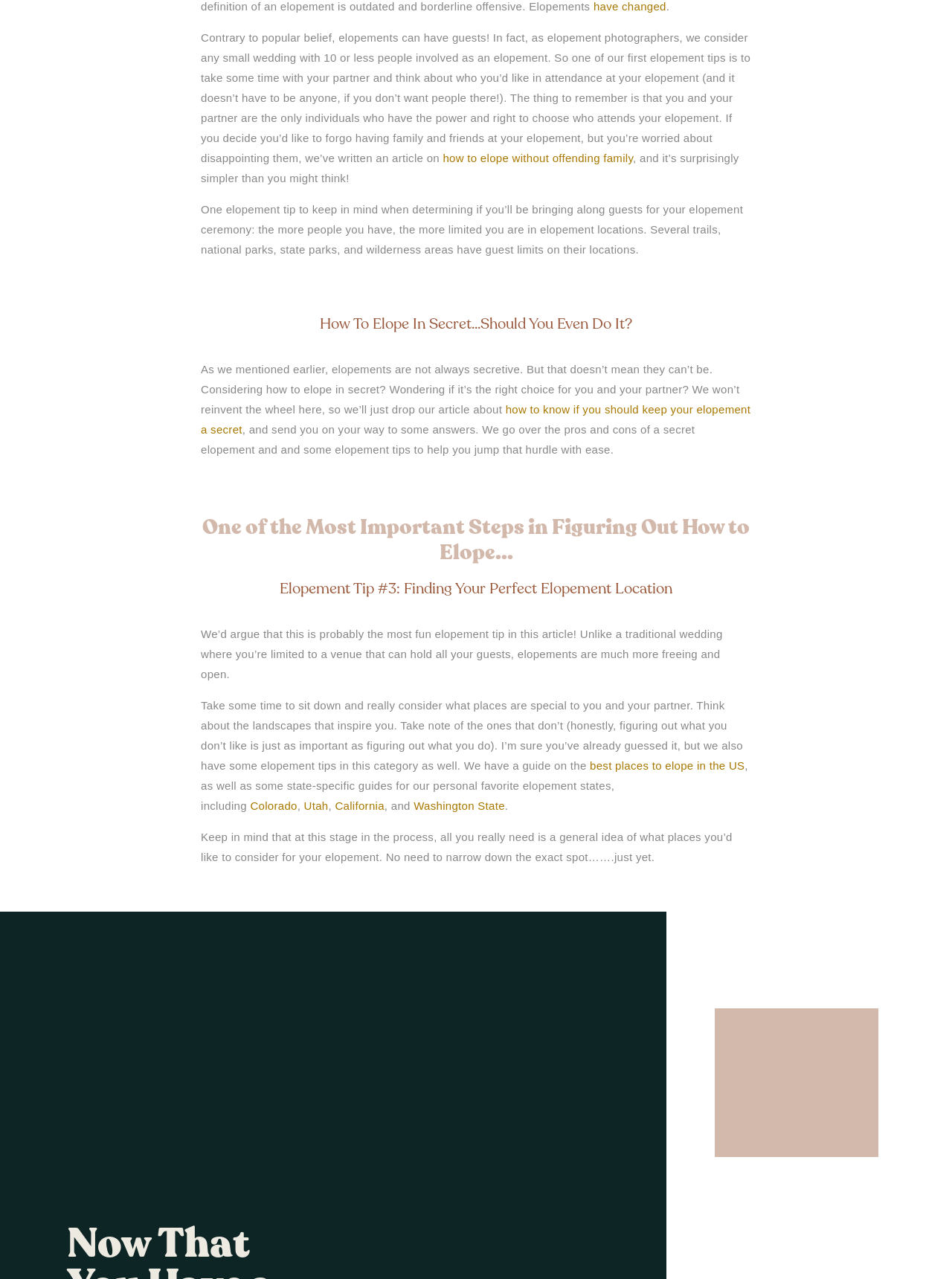Please locate the bounding box coordinates of the element that should be clicked to achieve the given instruction: "Read about how to know if you should keep your elopement a secret".

[0.211, 0.315, 0.788, 0.341]